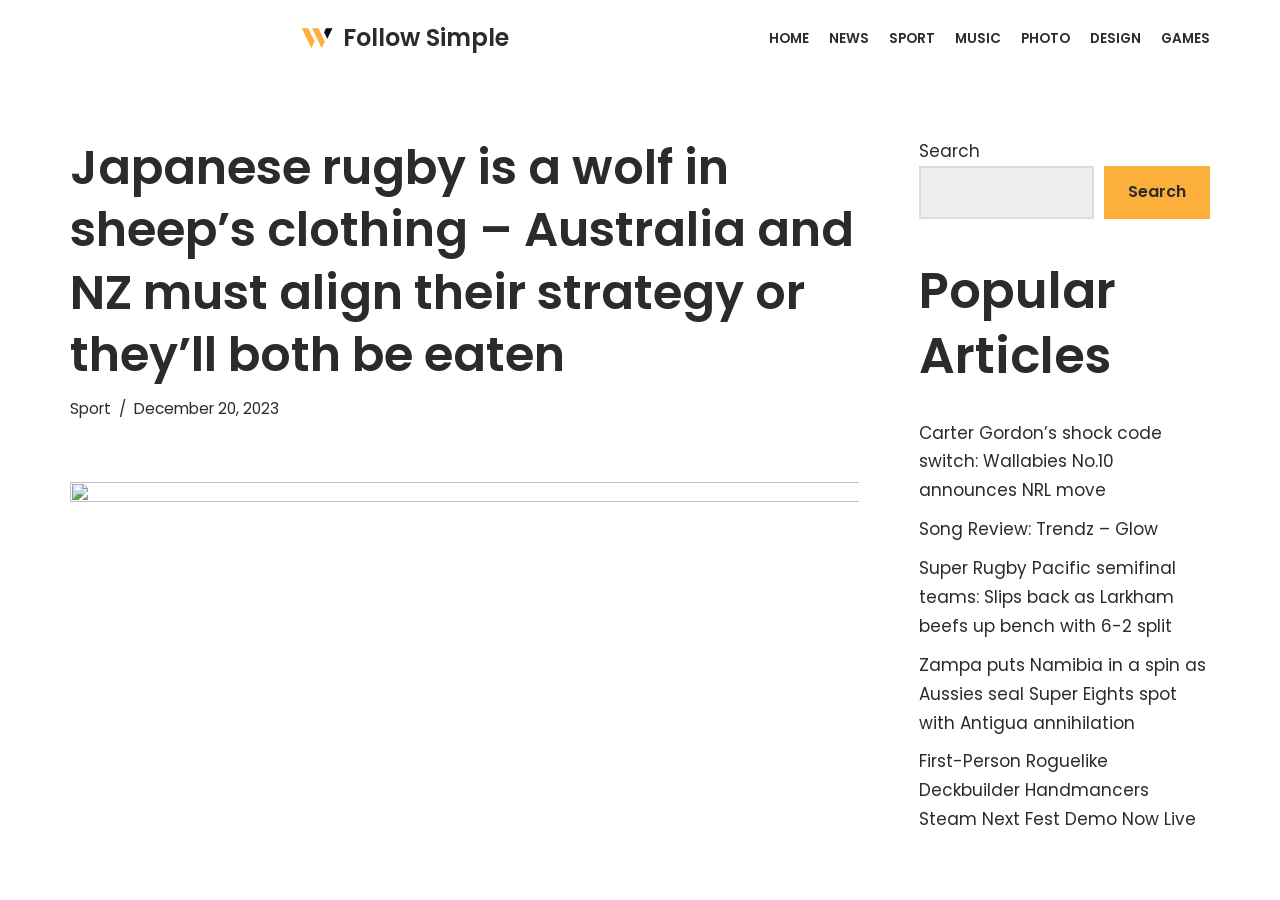Determine the bounding box coordinates of the clickable region to follow the instruction: "View the 'SPORT' section".

[0.695, 0.029, 0.73, 0.057]